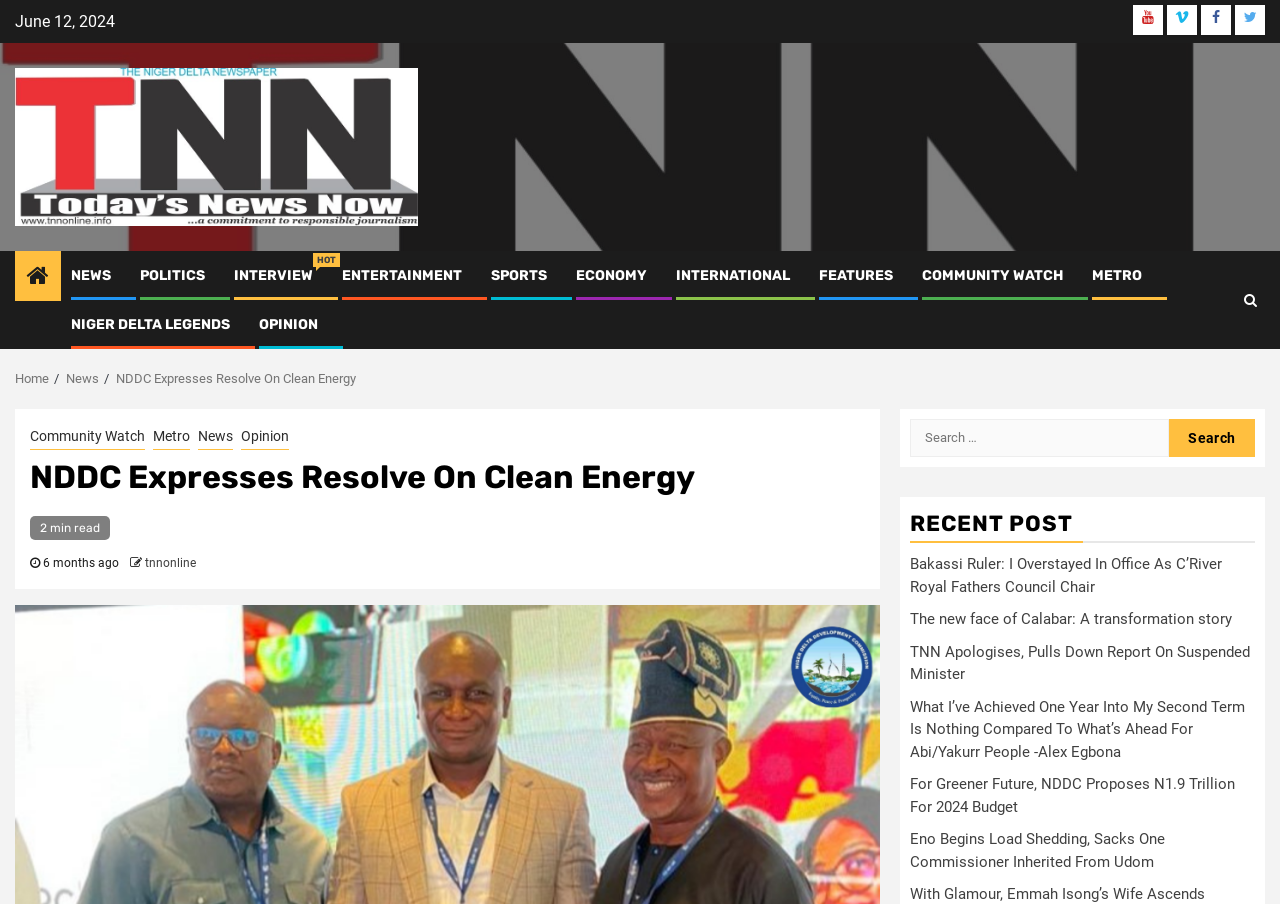Locate the bounding box coordinates of the element to click to perform the following action: 'View the village map'. The coordinates should be given as four float values between 0 and 1, in the form of [left, top, right, bottom].

None